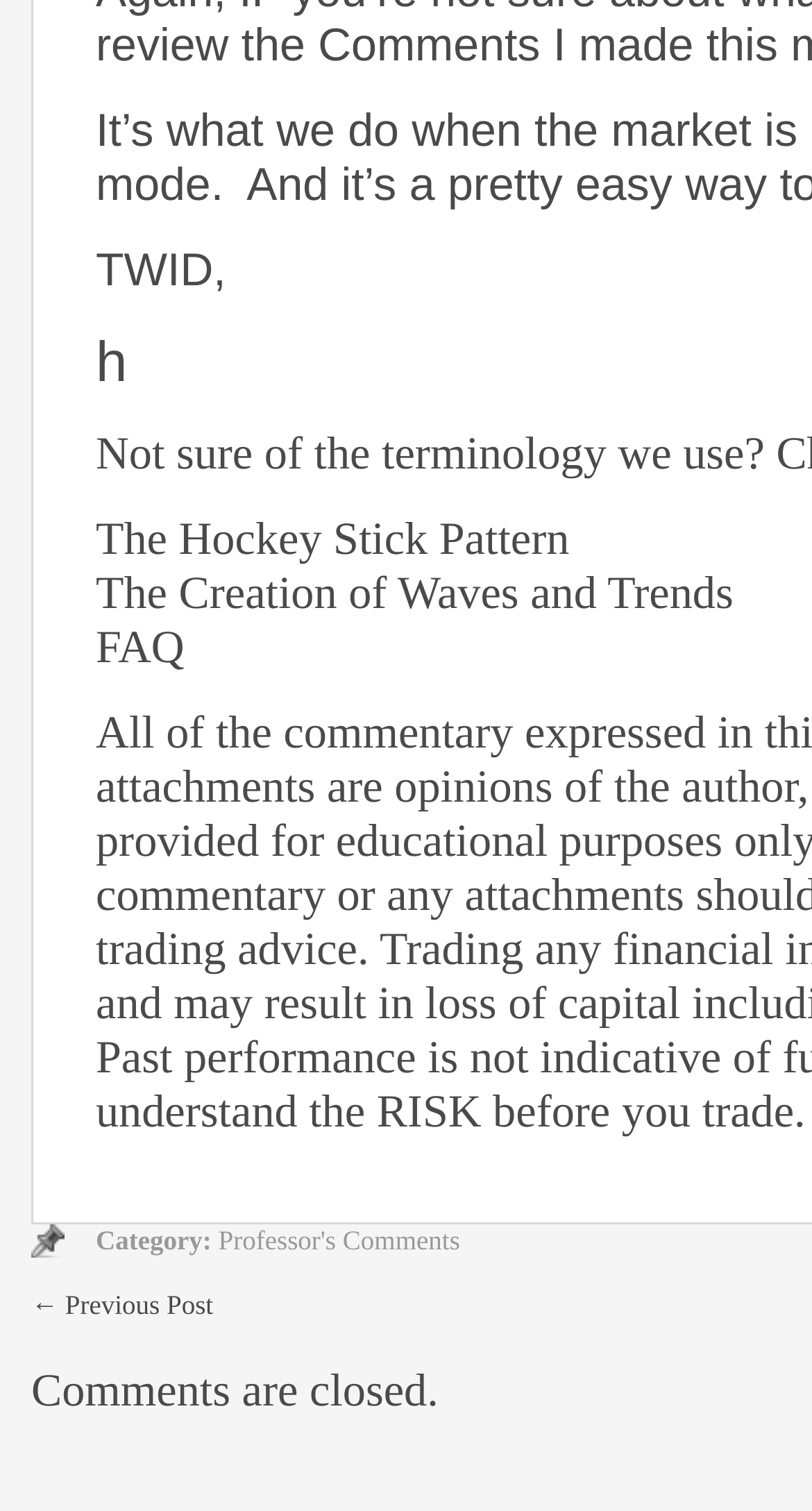Provide a short, one-word or phrase answer to the question below:
How many links are there on the webpage?

5